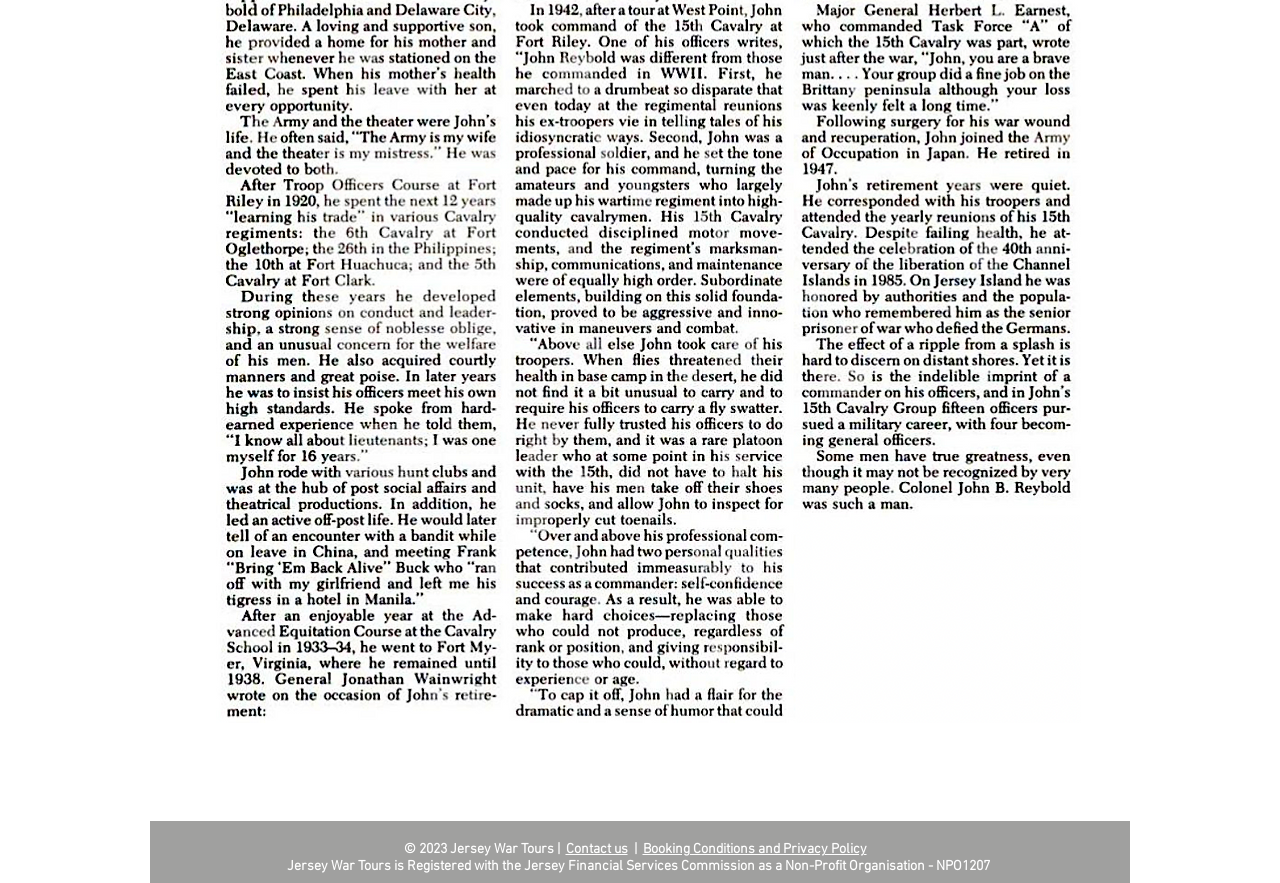What is the copyright year of Jersey War Tours?
Based on the screenshot, provide your answer in one word or phrase.

2023